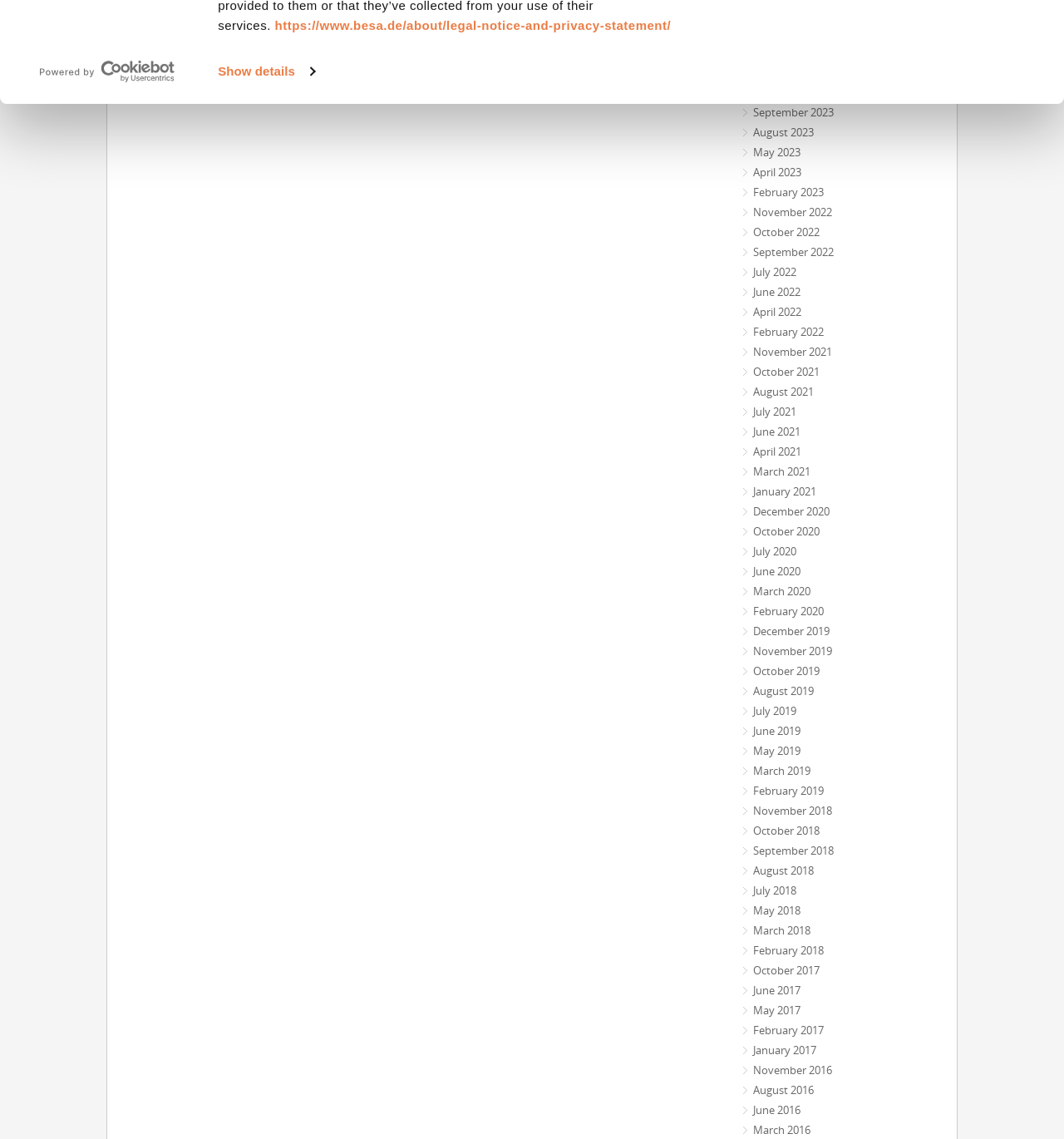Determine the bounding box coordinates of the clickable region to carry out the instruction: "View February 2023".

[0.708, 0.145, 0.87, 0.158]